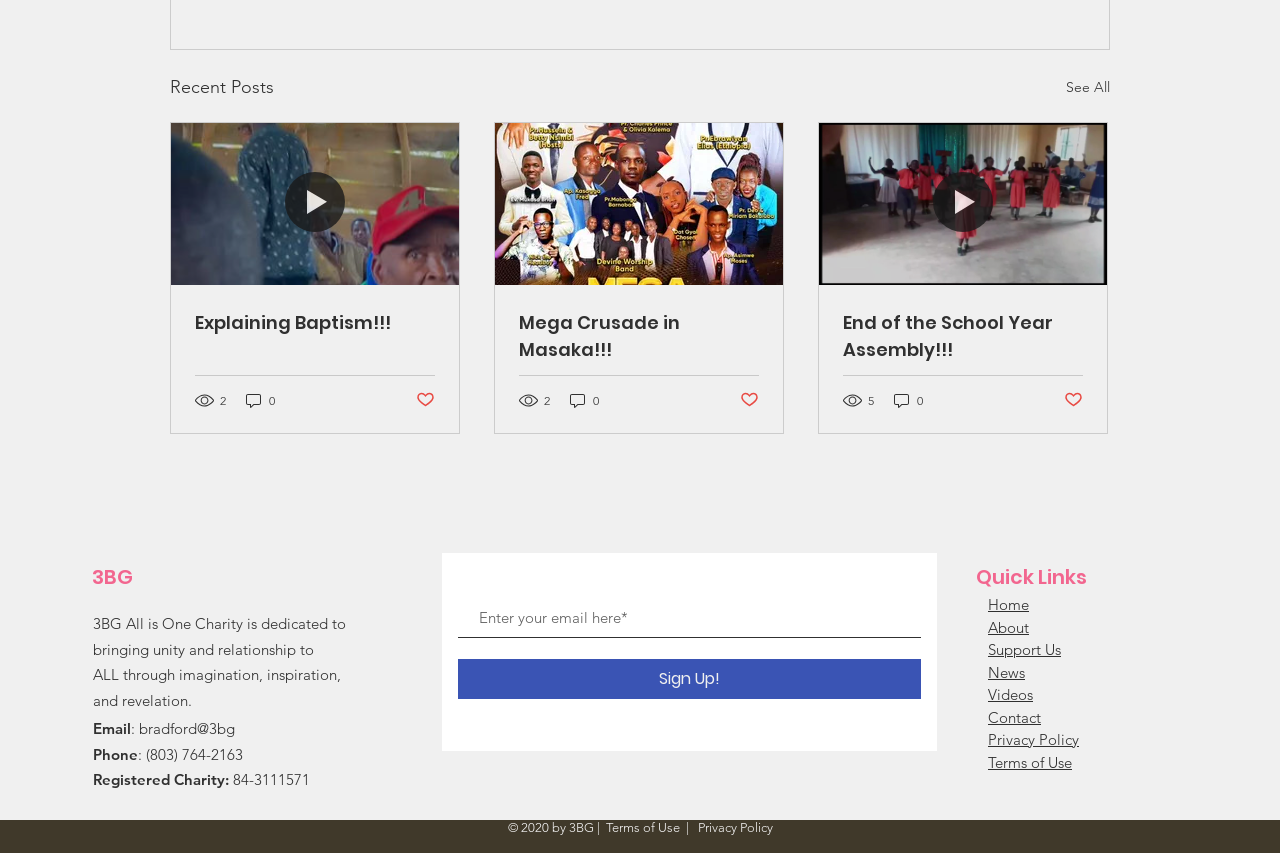Can you provide the bounding box coordinates for the element that should be clicked to implement the instruction: "Read the article 'Explaining Baptism!!!'"?

[0.152, 0.362, 0.34, 0.394]